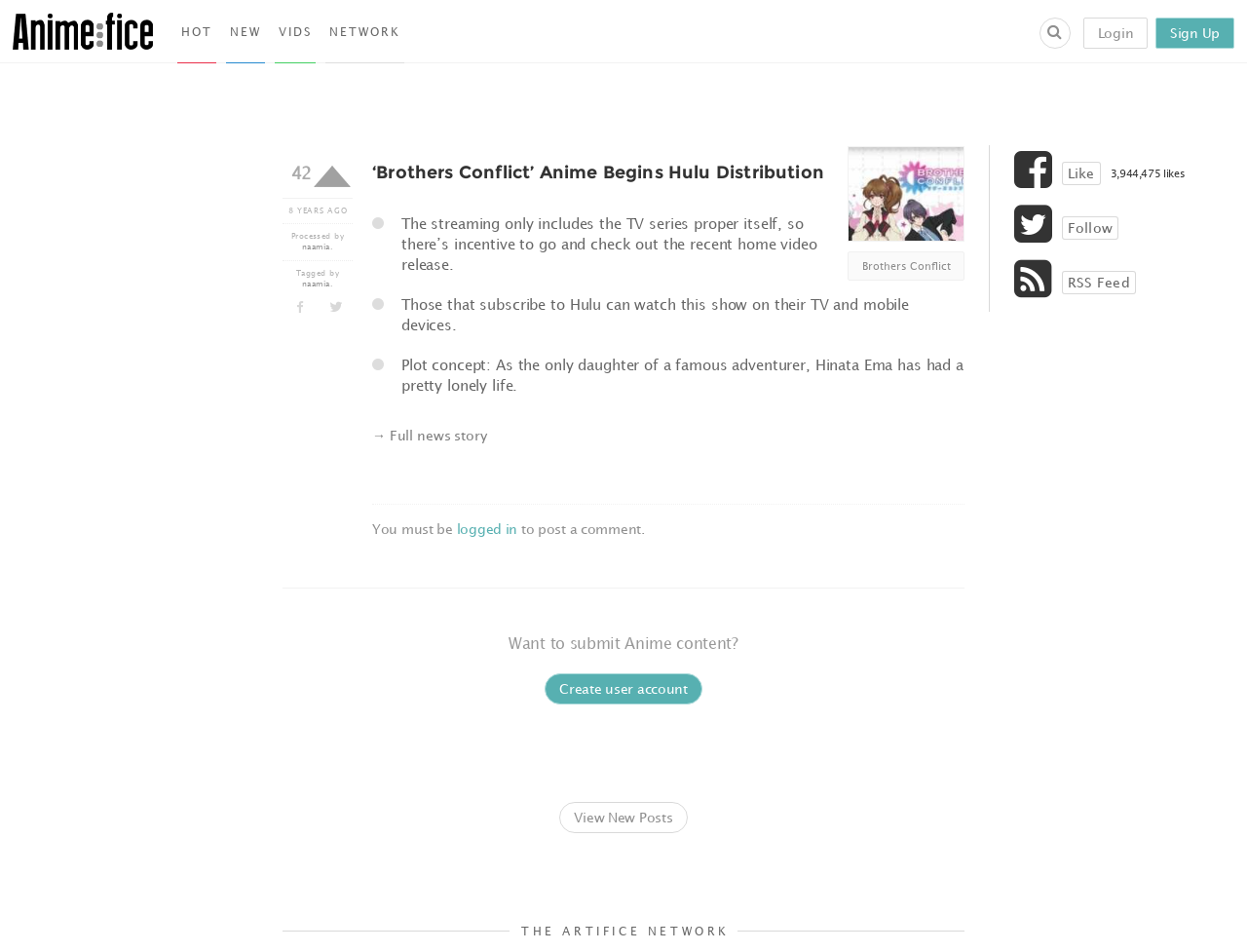Locate the bounding box coordinates of the UI element described by: "parent_node: 42 name="votetide"". Provide the coordinates as four float numbers between 0 and 1, formatted as [left, top, right, bottom].

[0.251, 0.174, 0.282, 0.2]